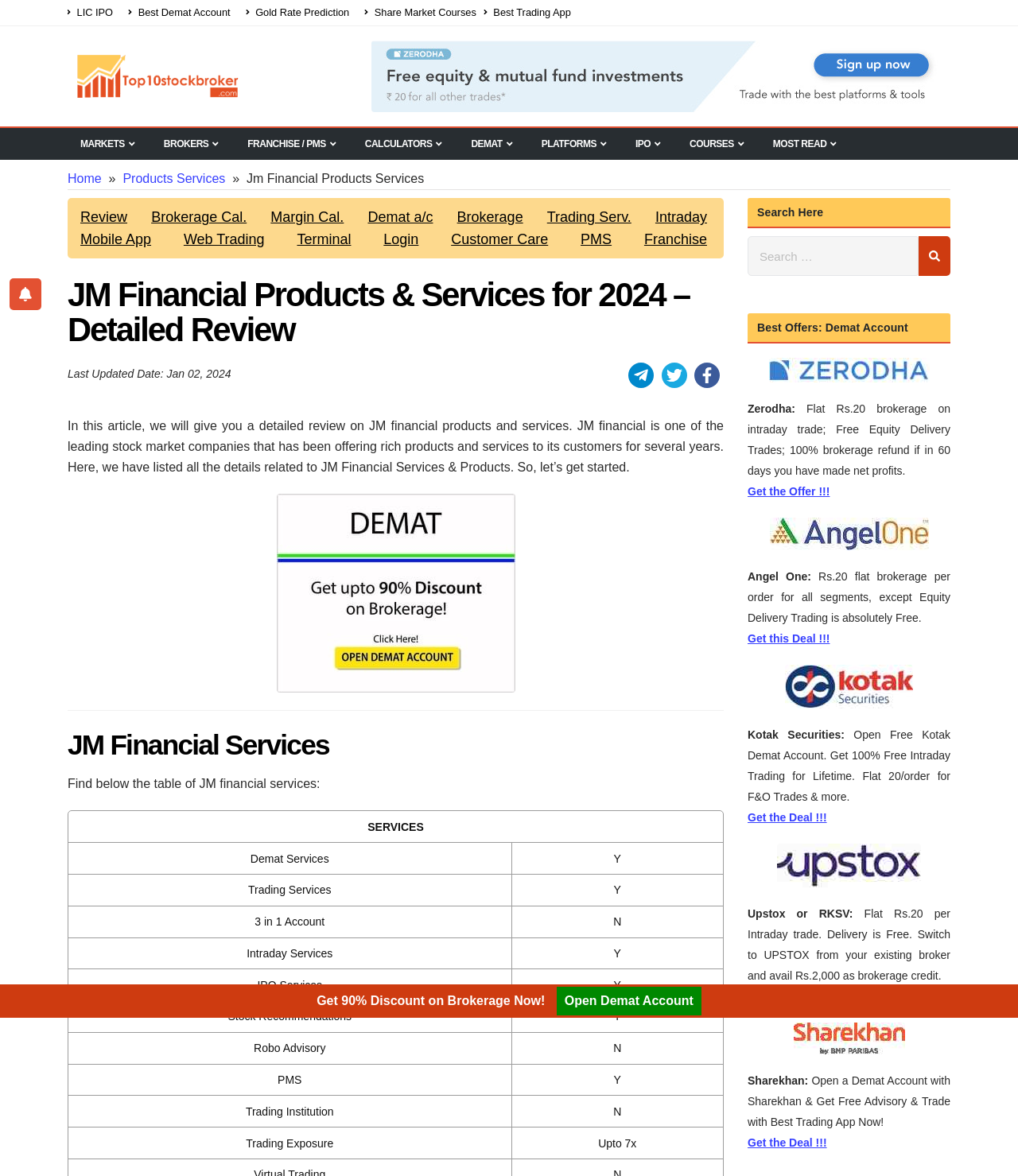Find the bounding box of the web element that fits this description: "Login".

[0.372, 0.194, 0.416, 0.213]